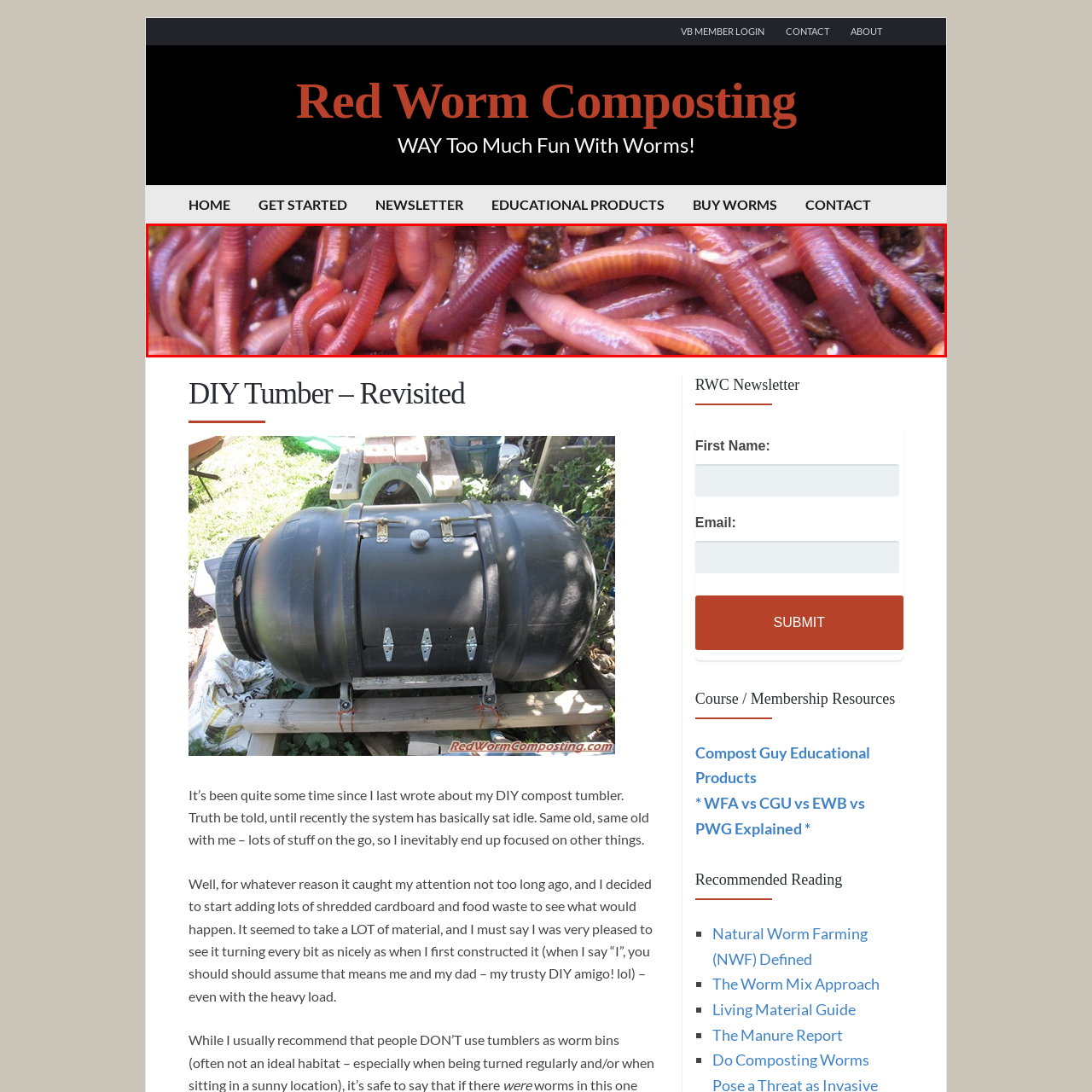Focus on the image surrounded by the red bounding box, please answer the following question using a single word or phrase: What is the term related to the process depicted in the image?

Vermicomposting